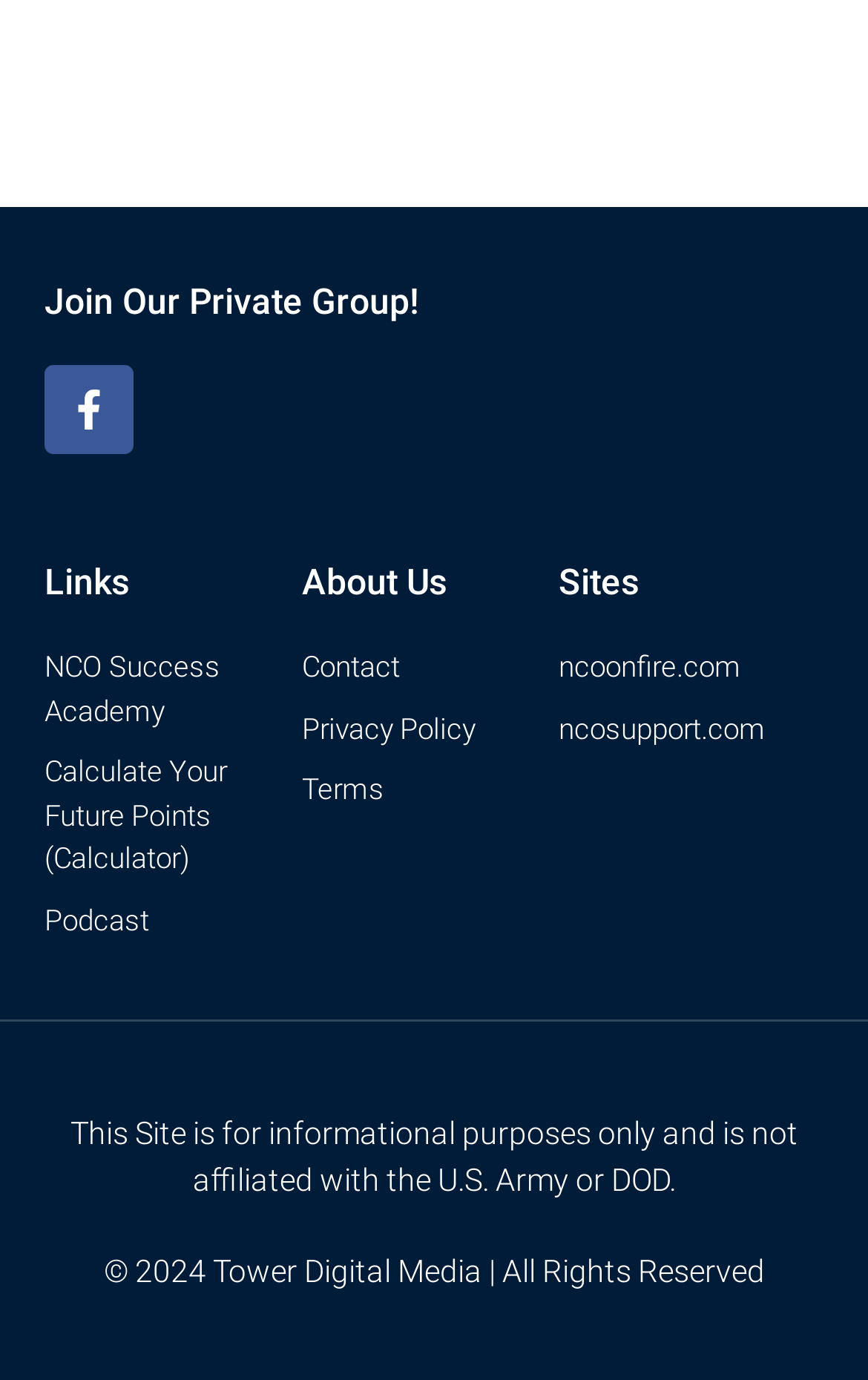Identify the bounding box for the UI element that is described as follows: "NCO Success Academy".

[0.051, 0.468, 0.347, 0.531]